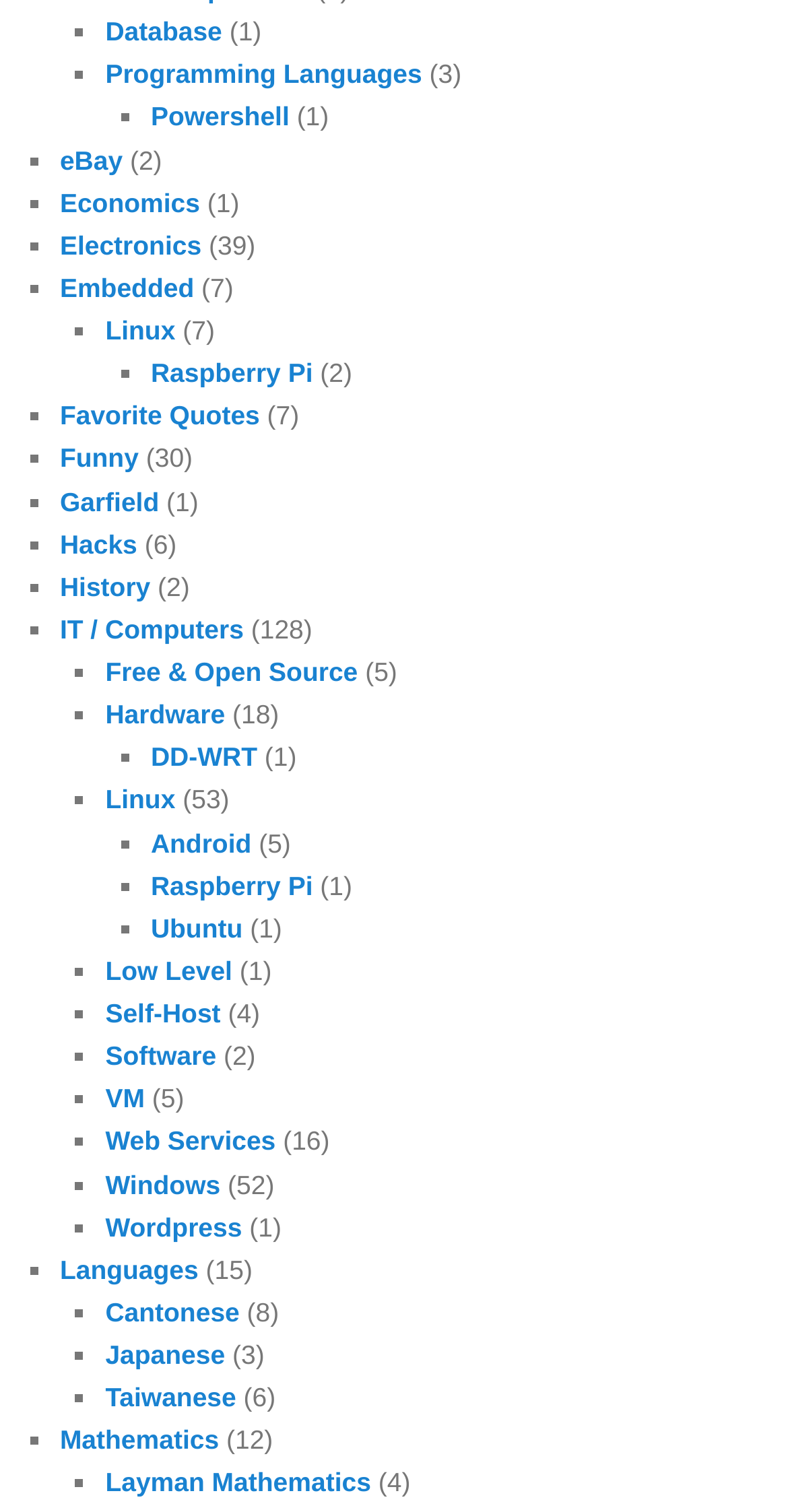Could you determine the bounding box coordinates of the clickable element to complete the instruction: "Click on Database"? Provide the coordinates as four float numbers between 0 and 1, i.e., [left, top, right, bottom].

[0.134, 0.011, 0.282, 0.031]